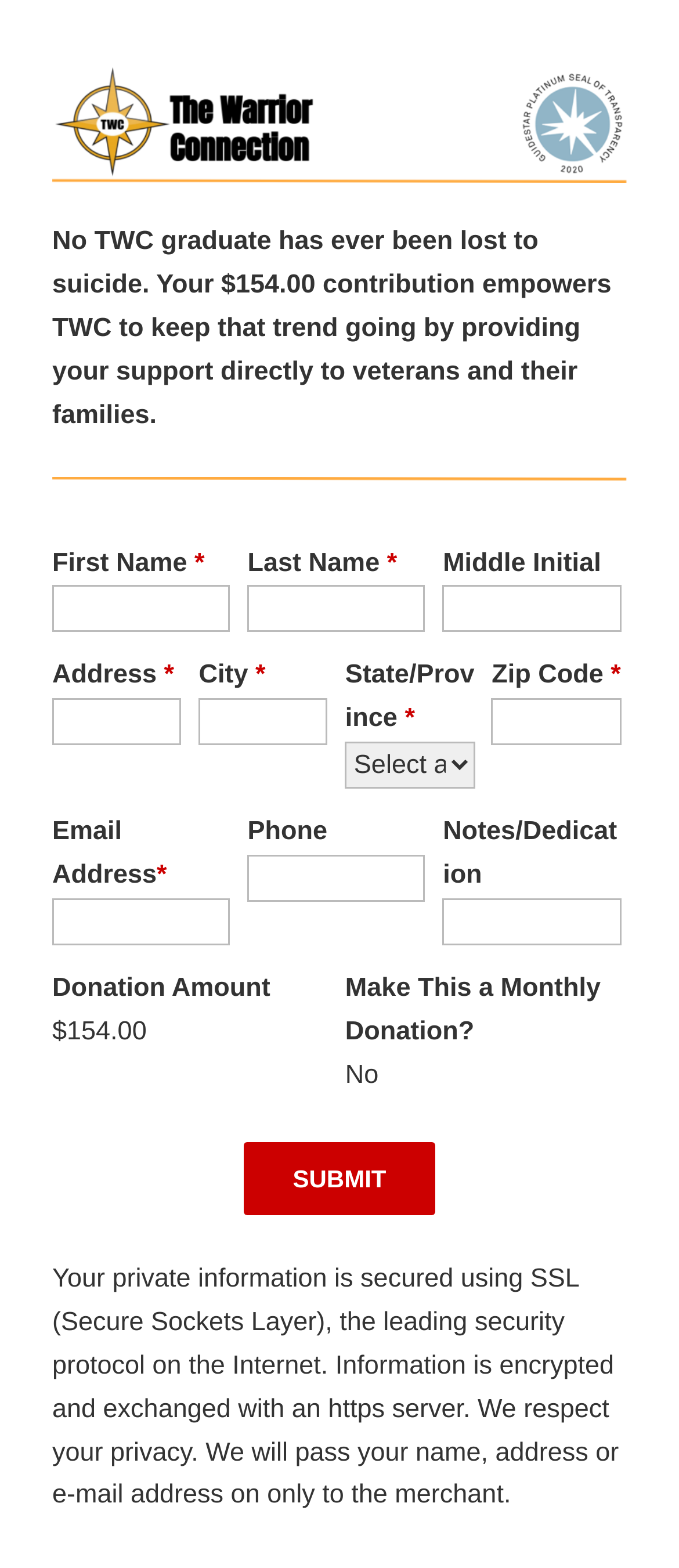How many fields are required to be filled? Based on the image, give a response in one word or a short phrase.

8